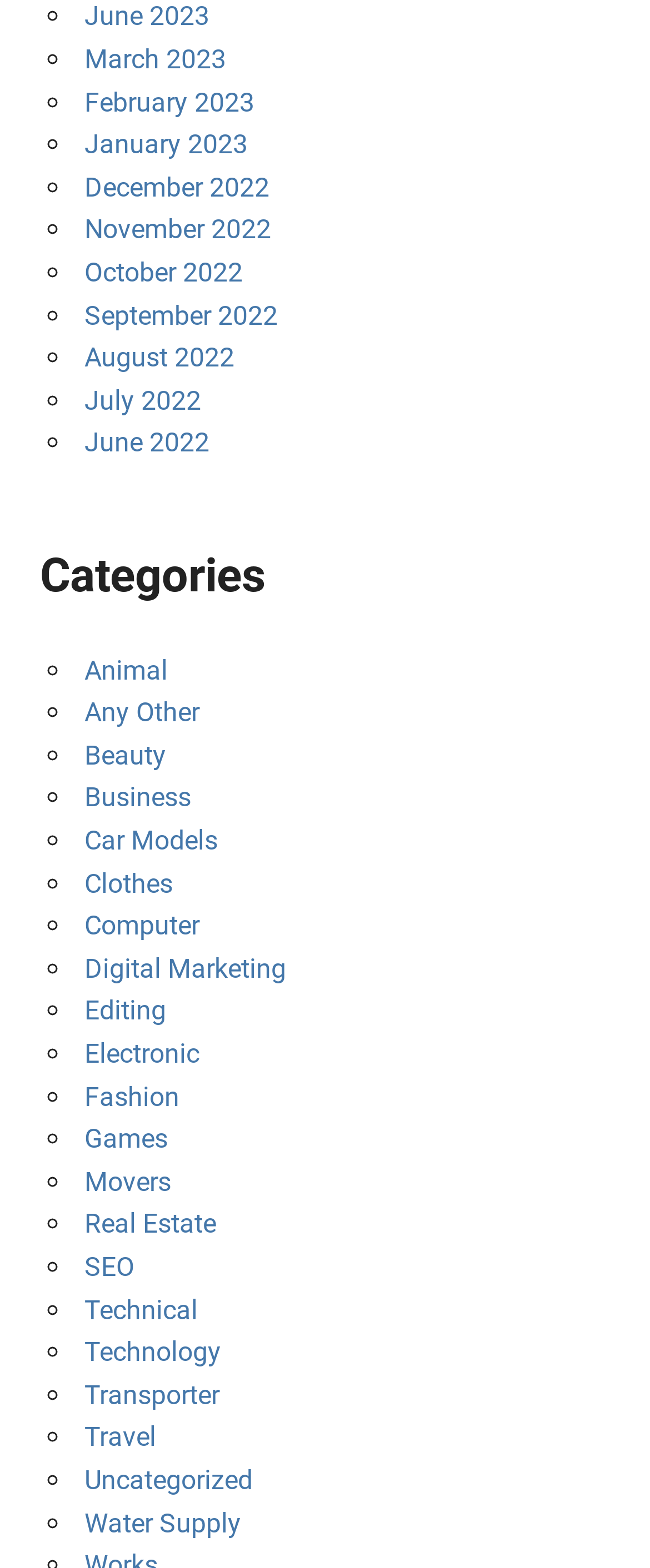Identify the bounding box for the UI element described as: "Appleverse". Ensure the coordinates are four float numbers between 0 and 1, formatted as [left, top, right, bottom].

None